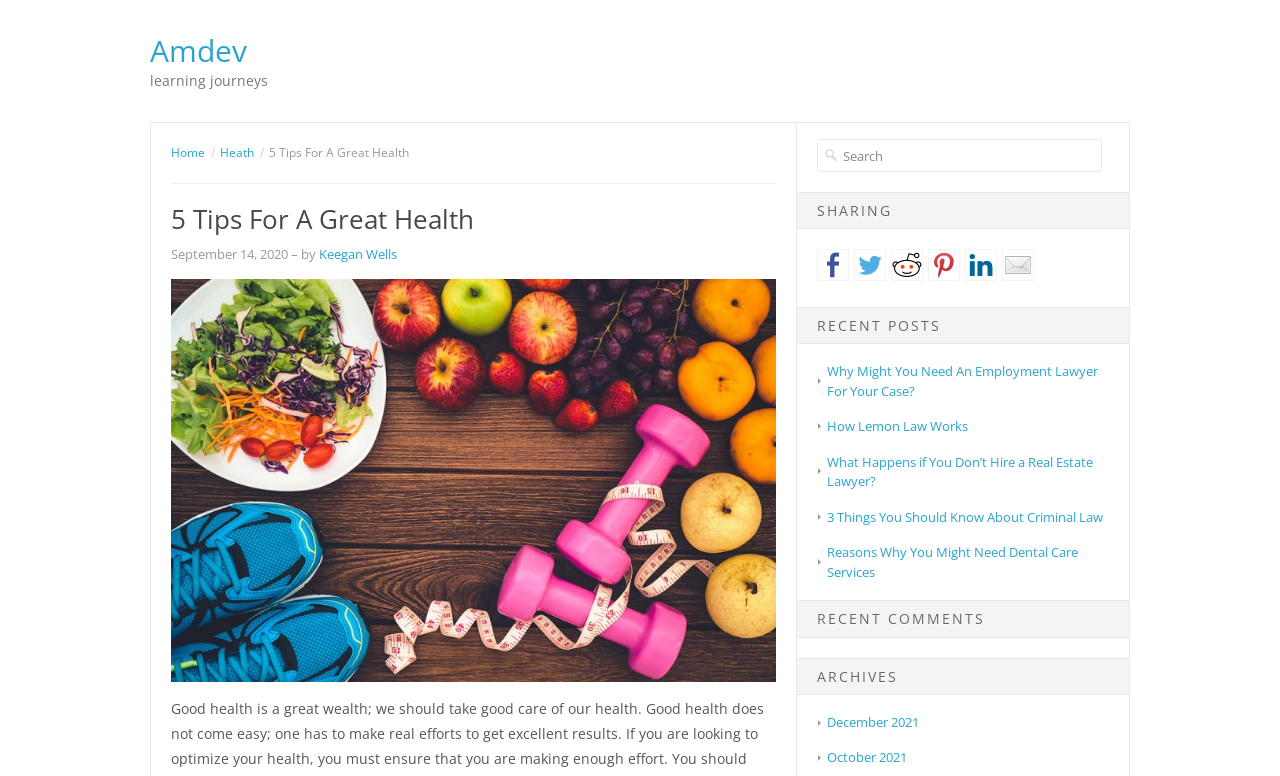What is the category of the recent posts section?
Please respond to the question thoroughly and include all relevant details.

The recent posts section is located at the bottom of the webpage, and it includes links to articles related to health, as indicated by the breadcrumbs navigation which shows 'Health' as the current category.